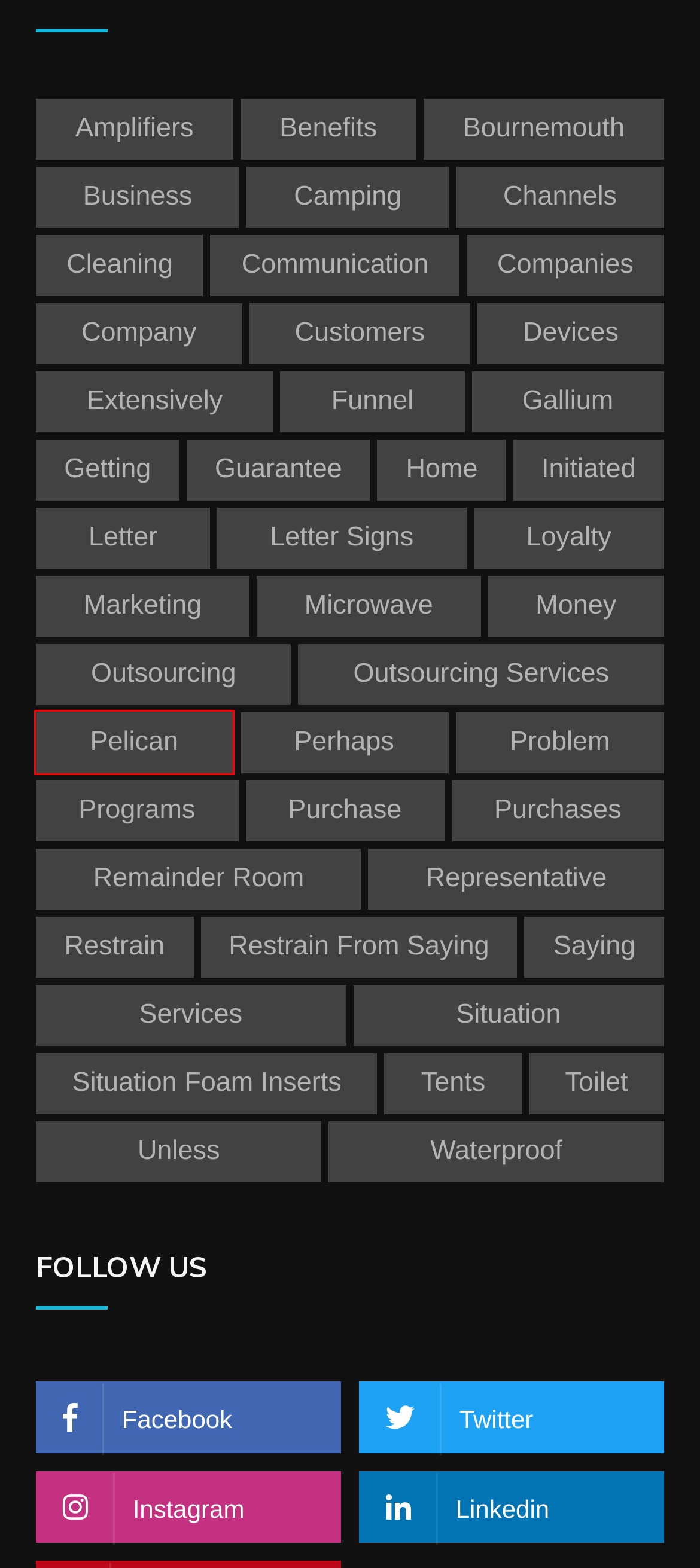You are presented with a screenshot of a webpage that includes a red bounding box around an element. Determine which webpage description best matches the page that results from clicking the element within the red bounding box. Here are the candidates:
A. Cleaning Archives - Fond Sector B
B. Outsourcing Services Archives - Fond Sector B
C. Company Archives - Fond Sector B
D. Pelican Archives - Fond Sector B
E. Bournemouth Archives - Fond Sector B
F. Purchases Archives - Fond Sector B
G. purchase Archives - Fond Sector B
H. Getting Archives - Fond Sector B

D